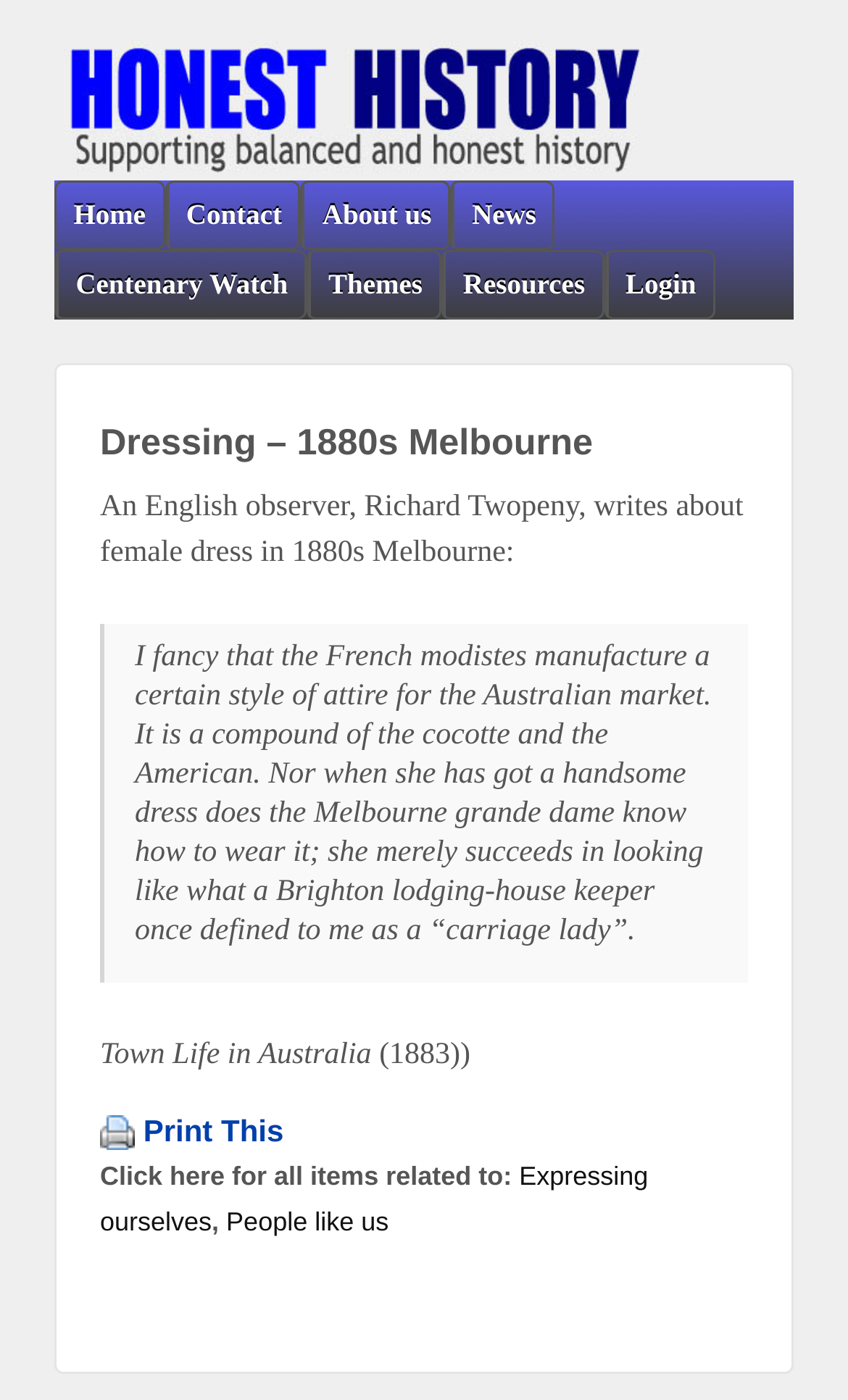Describe every aspect of the webpage in a detailed manner.

The webpage is about "Dressing – 1880s Melbourne" and appears to be a historical article or blog post. At the top, there is a navigation menu with seven links: "Home", "Contact", "About us", "News", "Centenary Watch", "Themes", and "Resources", followed by a "Login" link. 

Below the navigation menu, there is a large heading that reads "Dressing – 1880s Melbourne". The main content of the page starts with a paragraph of text that introduces the topic, citing an English observer named Richard Twopeny who wrote about female dress in 1880s Melbourne.

Following this introduction, there is a blockquote that contains three paragraphs of text. The first paragraph describes the style of attire worn by women in Melbourne, comparing it to French and American styles. The second paragraph is a single sentence that reads "grande dame". The third paragraph continues the description of how women in Melbourne wear their dresses.

Below the blockquote, there is a subheading that reads "Town Life in Australia (1883)". Next to this subheading, there is a link that allows users to print the page, accompanied by a small image. 

The final section of the page contains a sentence that invites users to click on a link to view all items related to two specific topics: "Expressing ourselves" and "People like us". These links are separated by a comma.